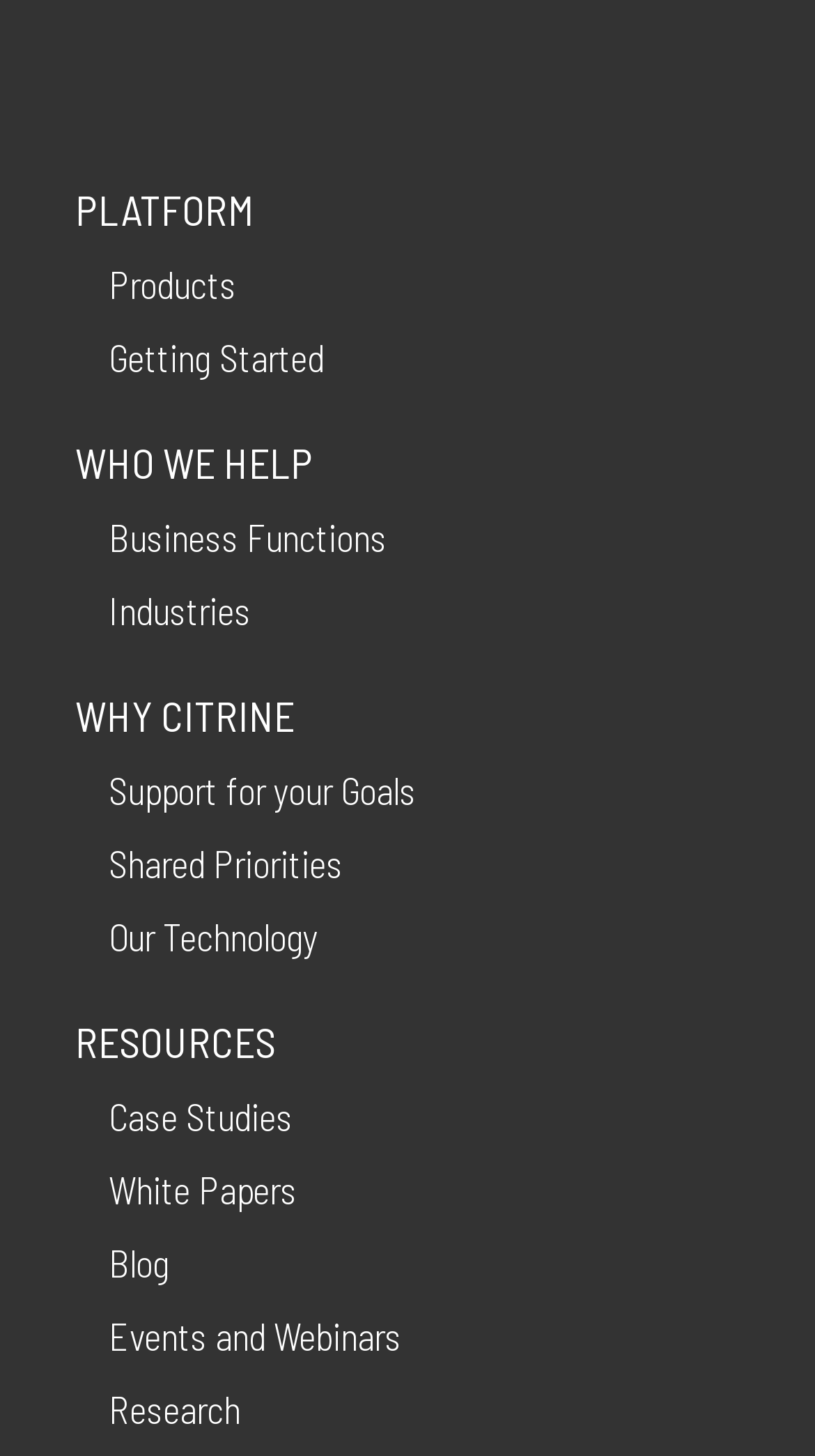How many industry-related links are there?
Answer briefly with a single word or phrase based on the image.

1